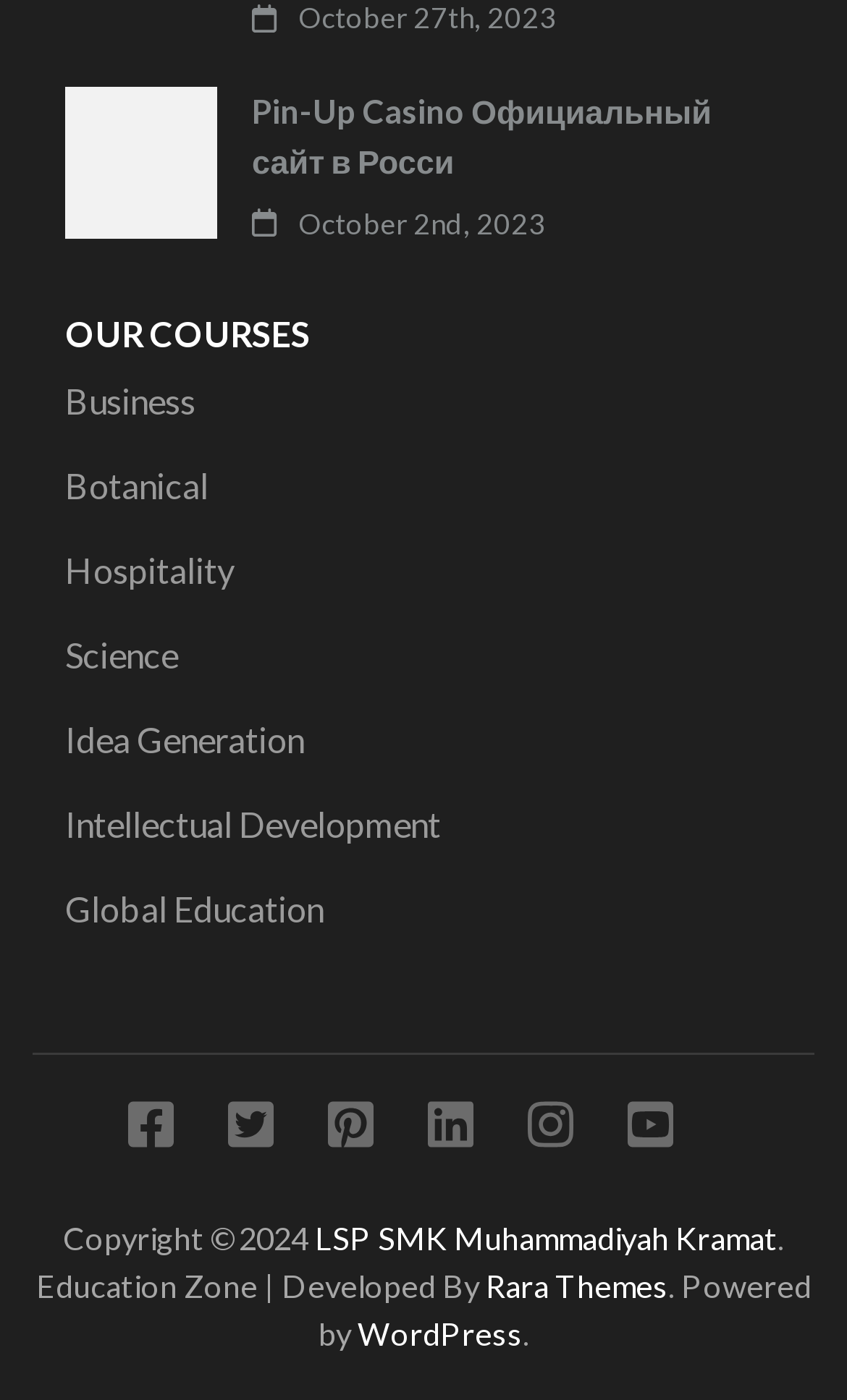Locate the bounding box coordinates of the clickable area needed to fulfill the instruction: "View the Business course".

[0.077, 0.271, 0.231, 0.3]